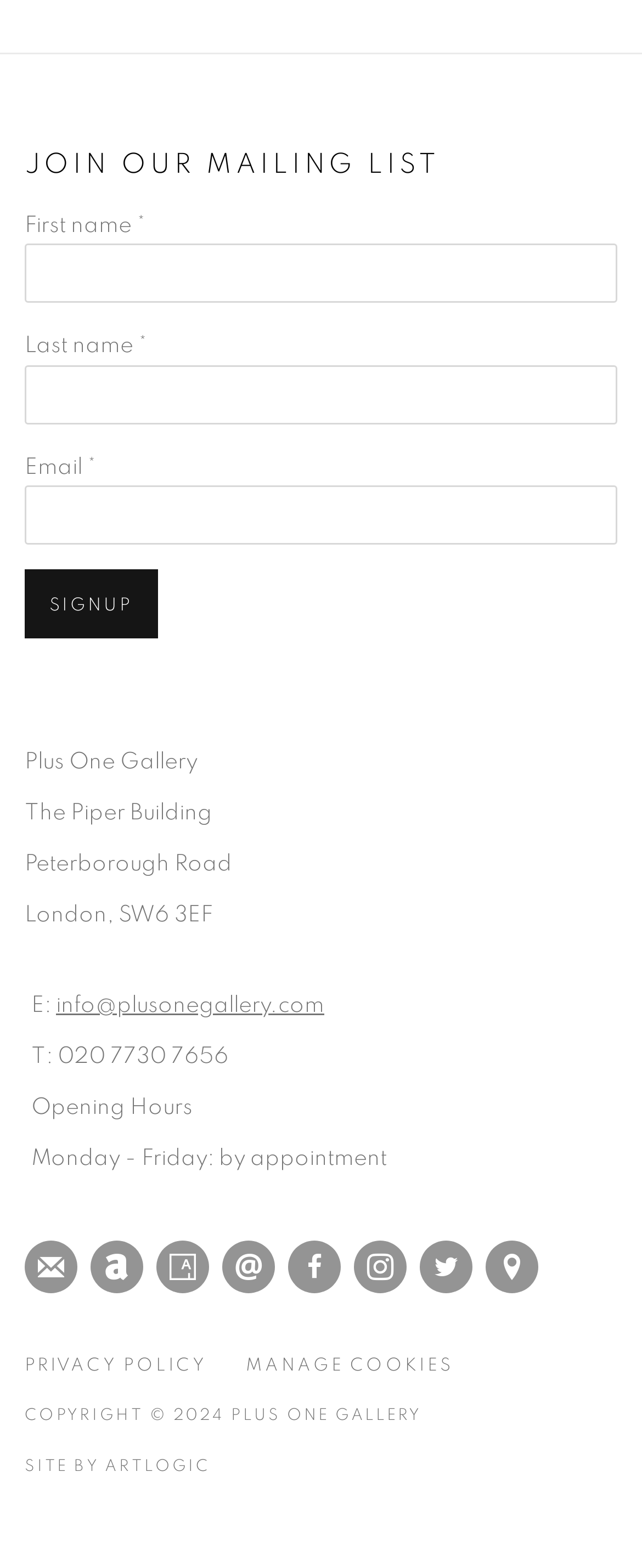Please identify the bounding box coordinates of the clickable region that I should interact with to perform the following instruction: "Go to the home page". The coordinates should be expressed as four float numbers between 0 and 1, i.e., [left, top, right, bottom].

None